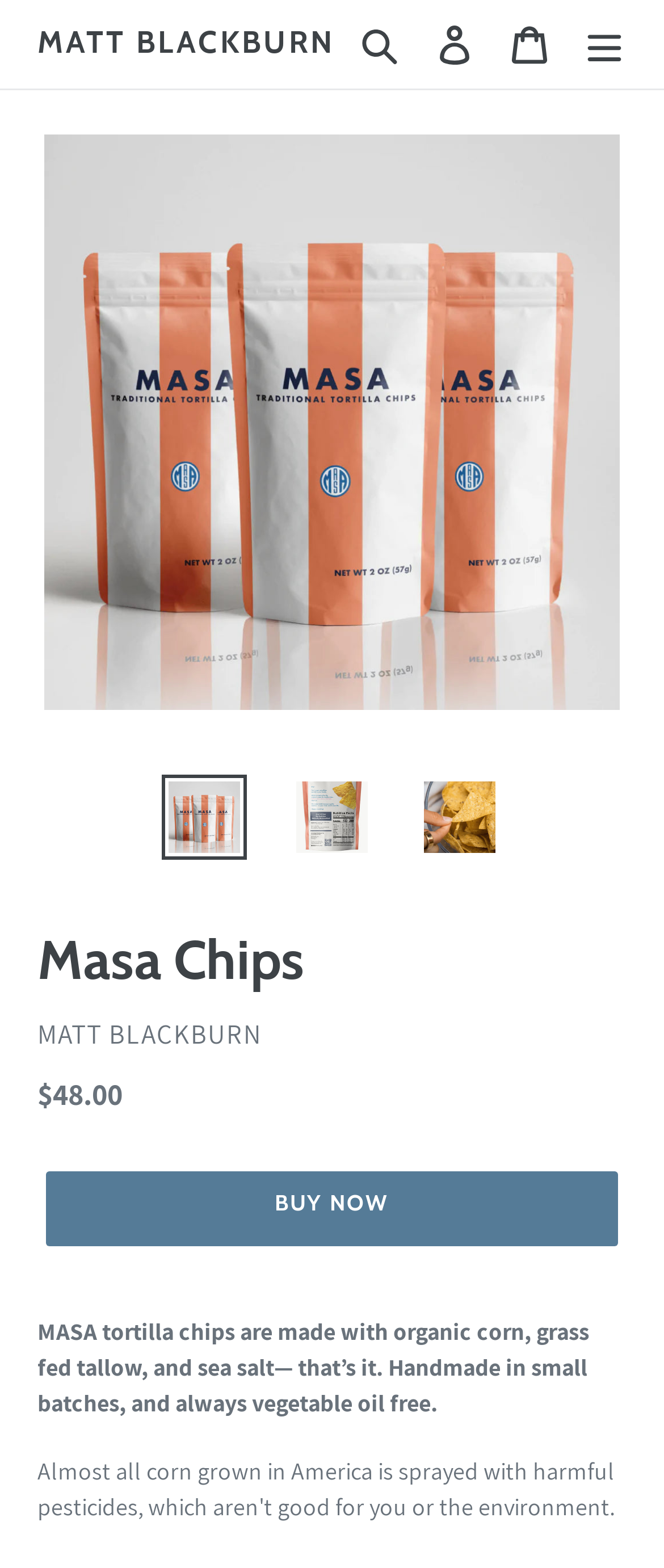Please identify the bounding box coordinates of the area that needs to be clicked to follow this instruction: "Click the Buy Now button".

[0.069, 0.747, 0.931, 0.795]